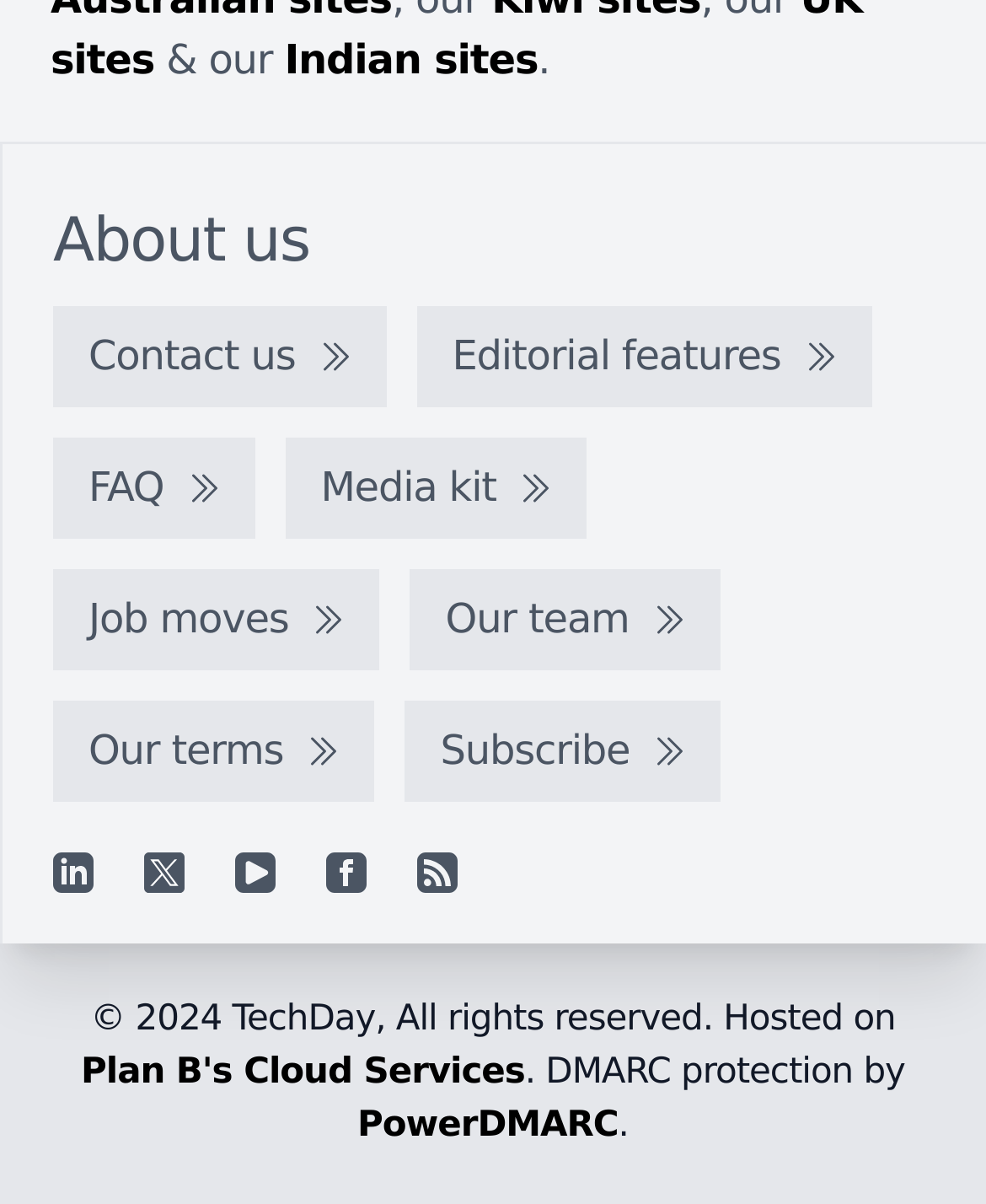How many links are there in the main navigation menu?
Using the image as a reference, answer the question in detail.

I counted the number of links in the main navigation menu, which are About us, Contact us, Editorial features, FAQ, Media kit, Job moves, Our team, and Our terms.